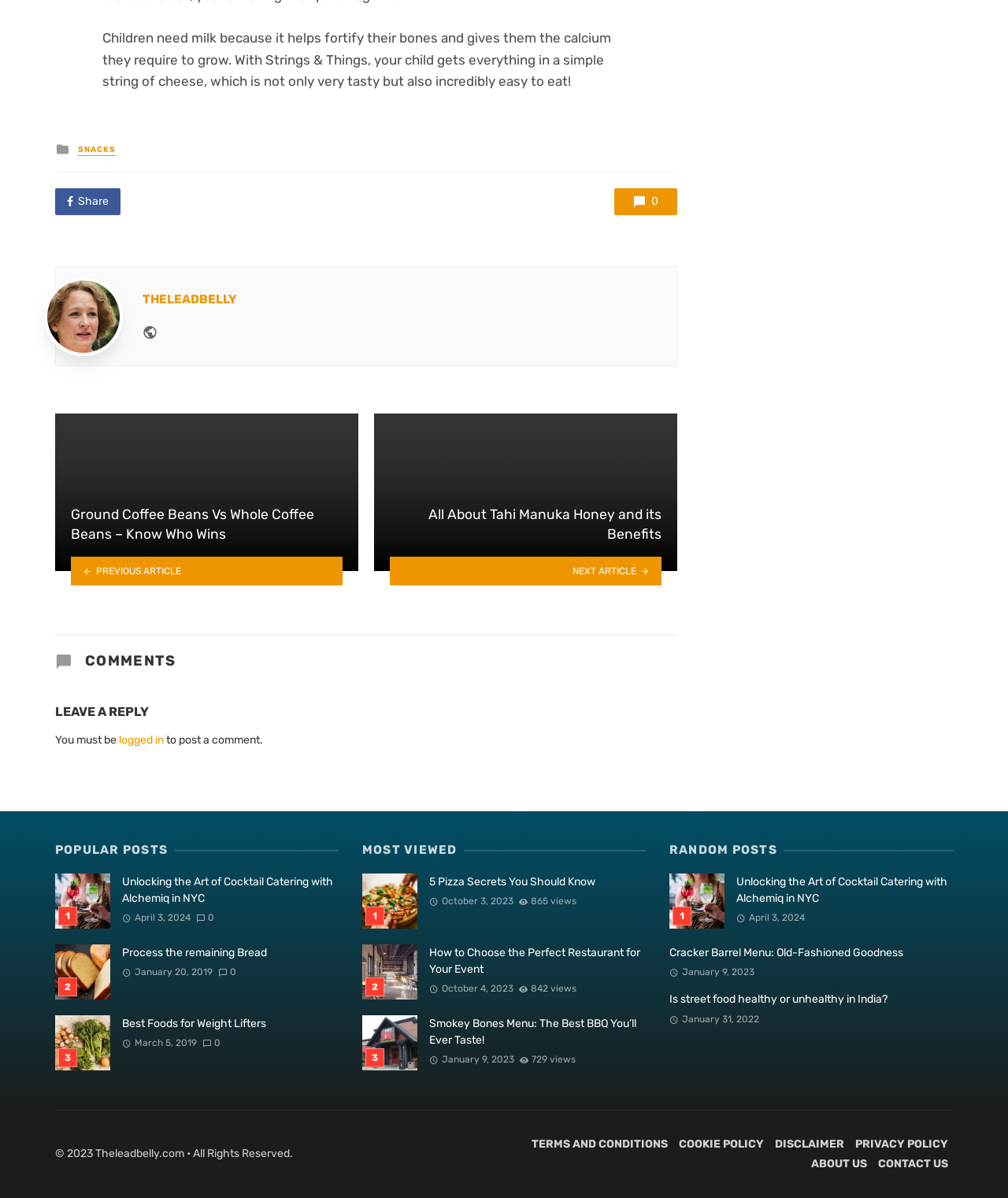Determine the bounding box coordinates of the clickable area required to perform the following instruction: "Click on the link 'Smokey Bones Menu: The Best BBQ You’ll Ever Taste!'". The coordinates should be represented as four float numbers between 0 and 1: [left, top, right, bottom].

[0.426, 0.847, 0.641, 0.875]